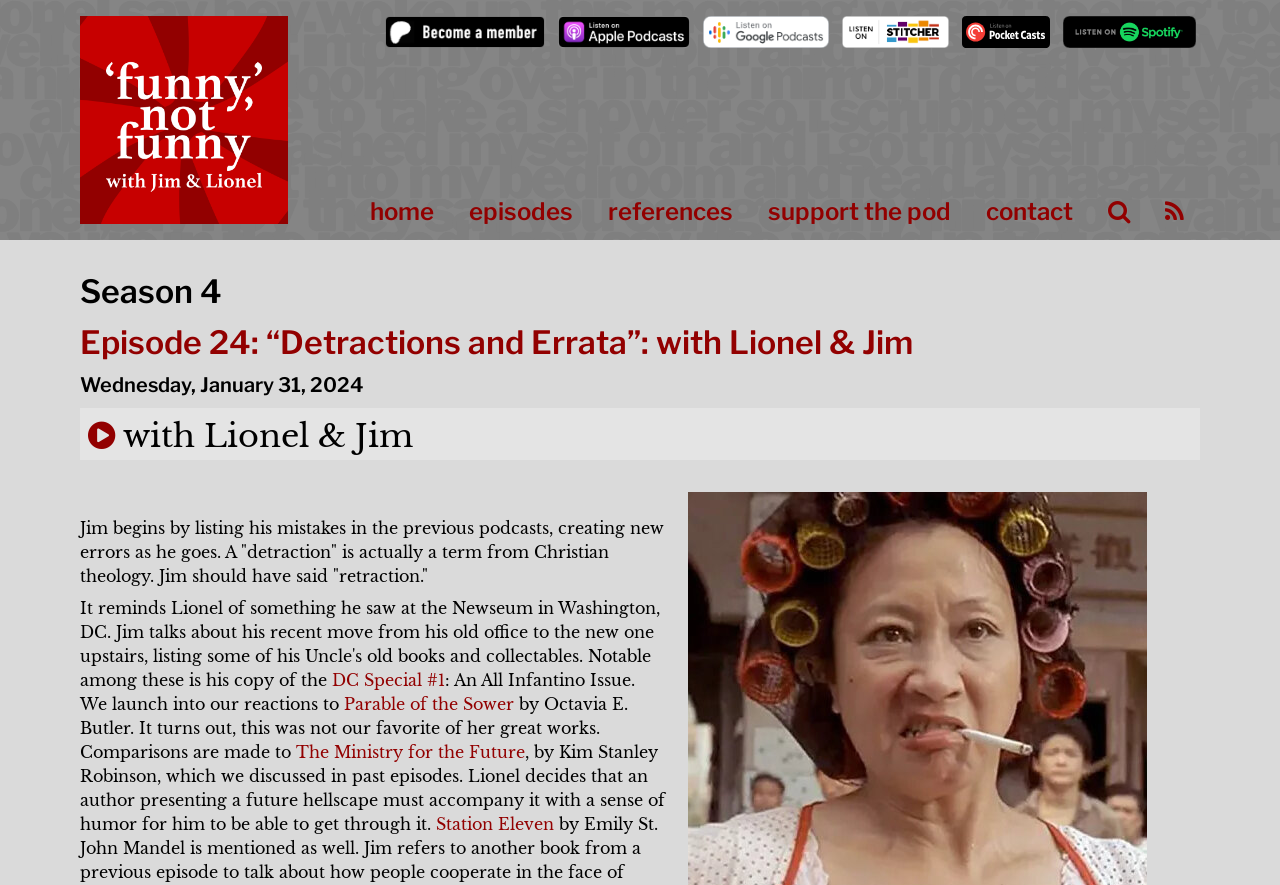Show the bounding box coordinates of the region that should be clicked to follow the instruction: "search for something."

[0.866, 0.223, 0.883, 0.255]